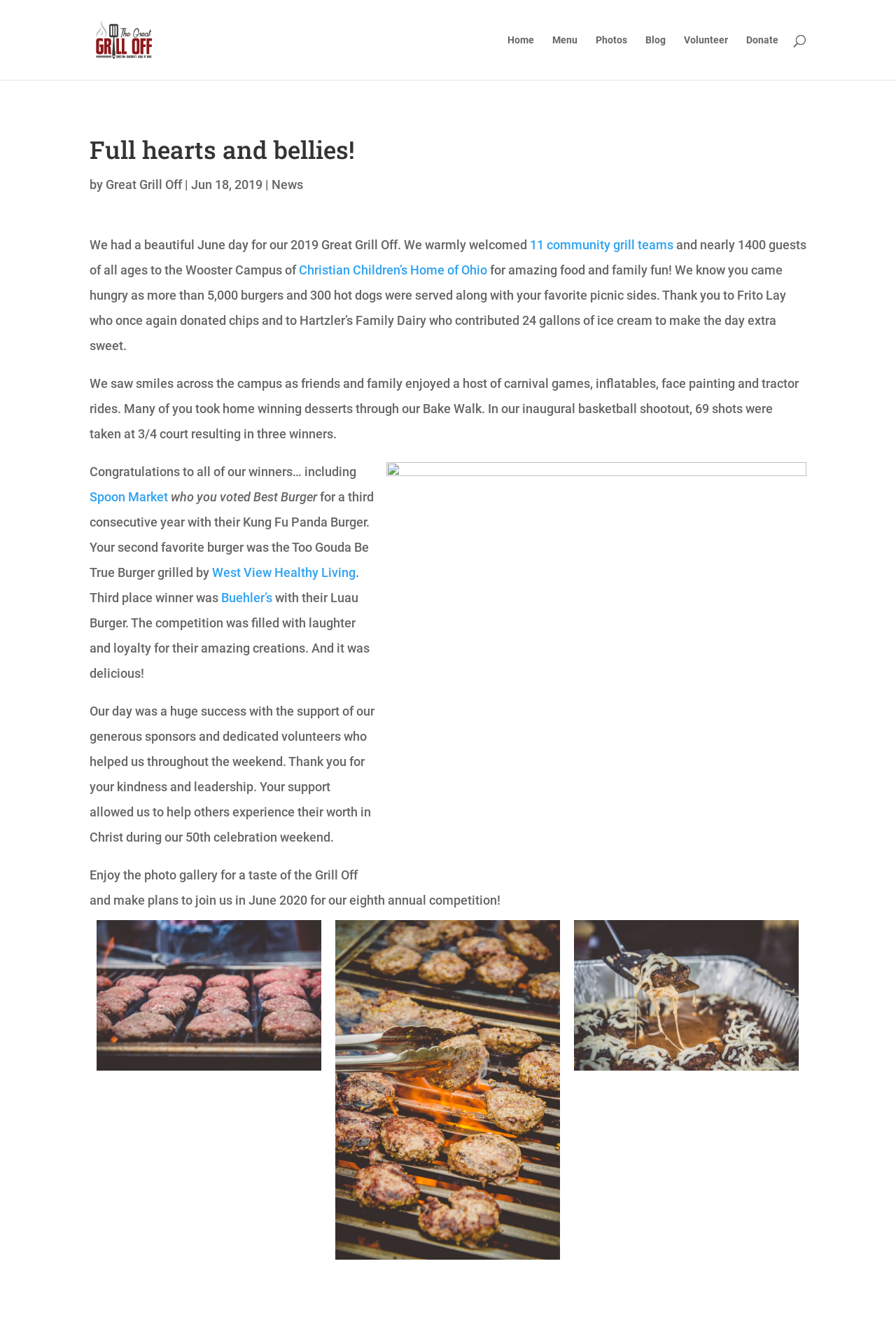Identify the bounding box coordinates of the clickable region necessary to fulfill the following instruction: "Read the 'Blog' page". The bounding box coordinates should be four float numbers between 0 and 1, i.e., [left, top, right, bottom].

[0.72, 0.026, 0.743, 0.06]